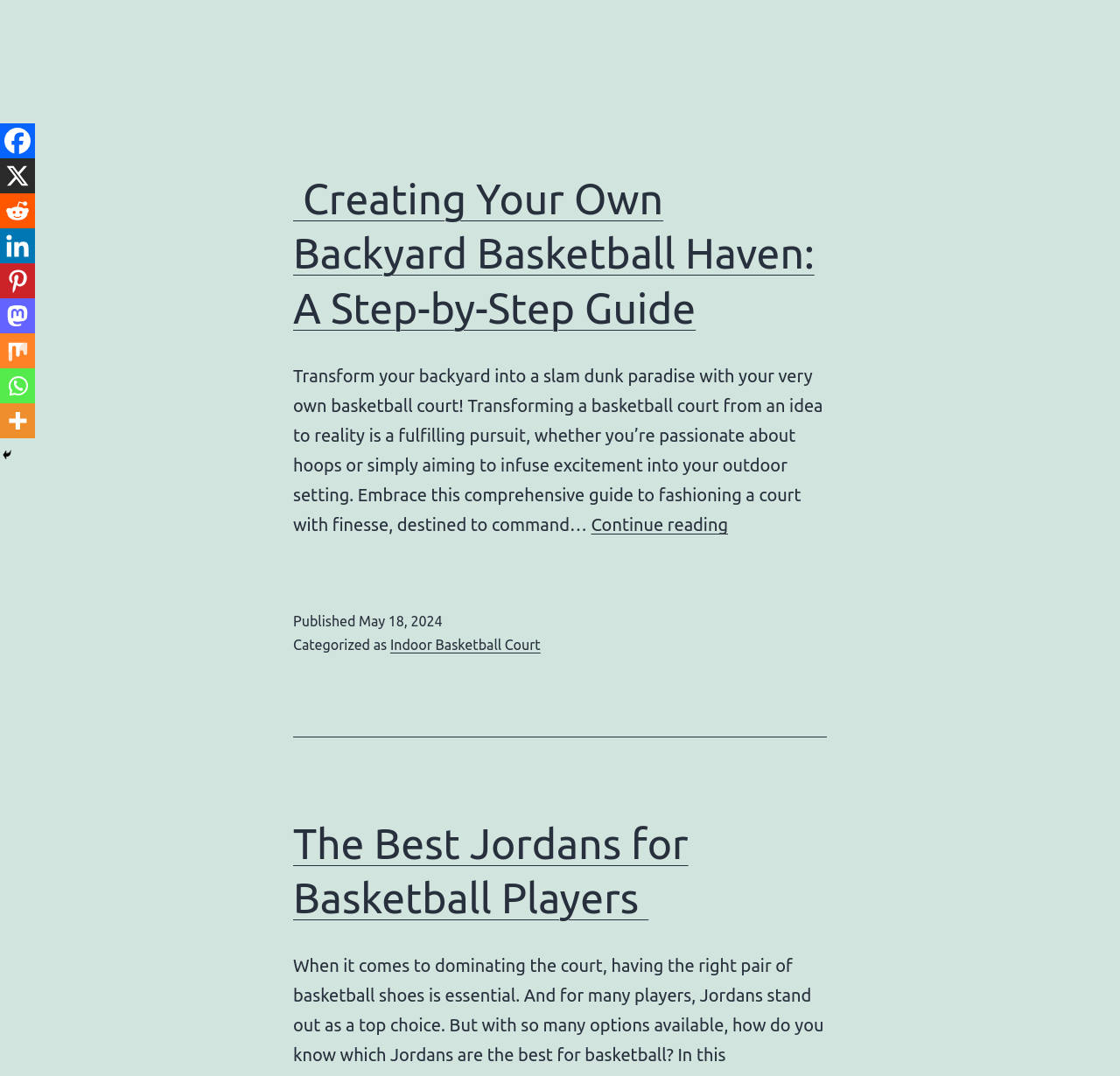Can you pinpoint the bounding box coordinates for the clickable element required for this instruction: "Share on facebook"? The coordinates should be four float numbers between 0 and 1, i.e., [left, top, right, bottom].

None